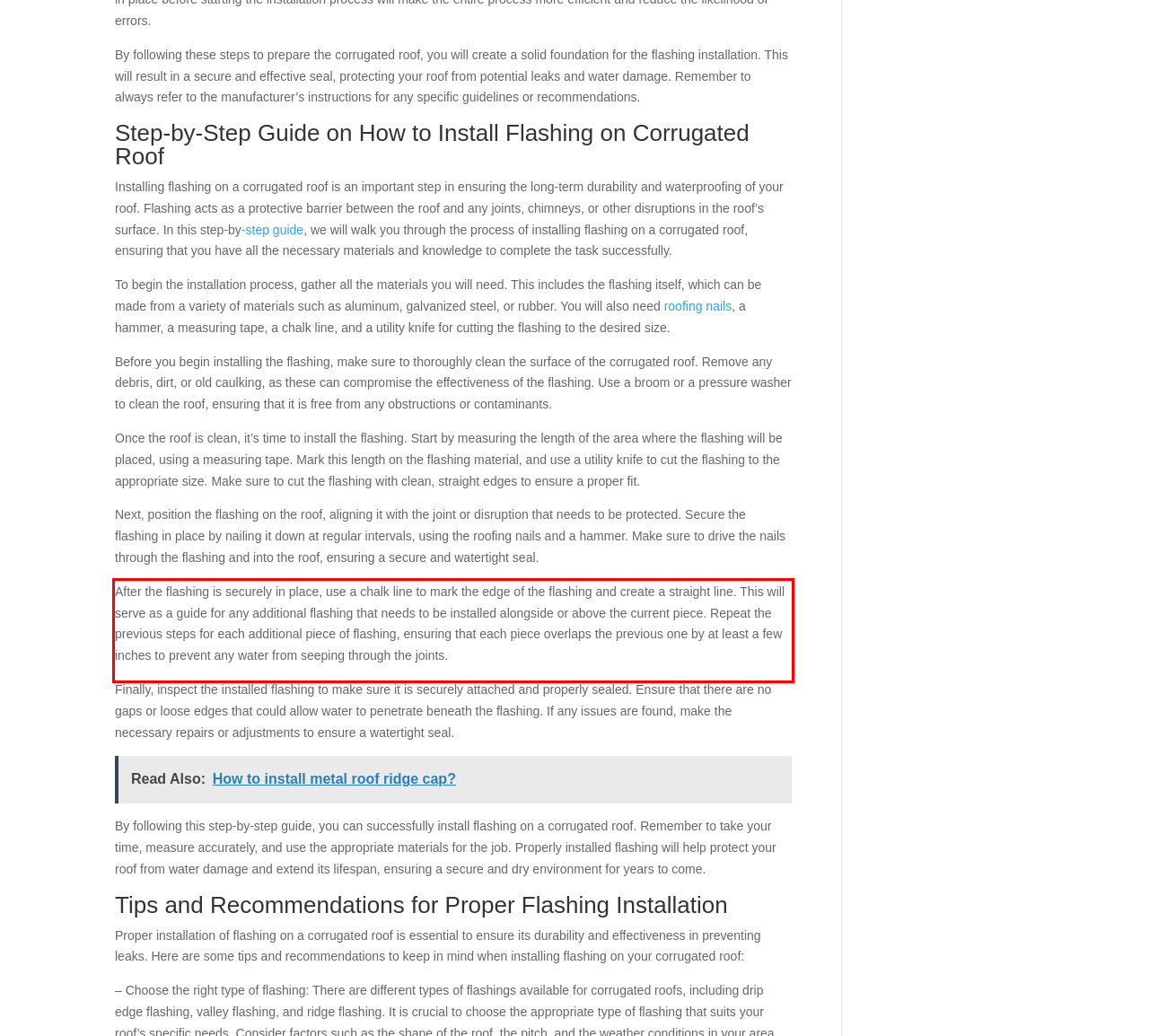You are given a screenshot showing a webpage with a red bounding box. Perform OCR to capture the text within the red bounding box.

After the flashing is securely in place, use⁤ a chalk line to mark the edge of the flashing and create a‌ straight line. ⁣This will serve as a ‌guide for any additional flashing that needs to​ be installed alongside or above⁤ the current piece. Repeat‍ the previous steps for each additional piece of flashing, ensuring that each piece overlaps the⁤ previous one ‍by at least a few ‌inches to​ prevent any water from seeping through the joints.